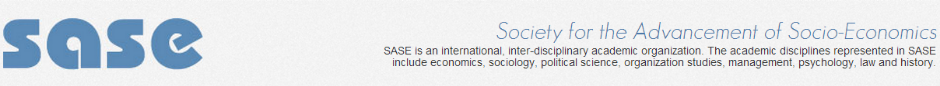Utilize the details in the image to thoroughly answer the following question: What is the purpose of SASE?

The caption highlights SASE's mission and its role as a hub for scholarly exchange and interdisciplinary research, suggesting that its primary purpose is to foster academic collaboration across diverse fields related to socio-economics.